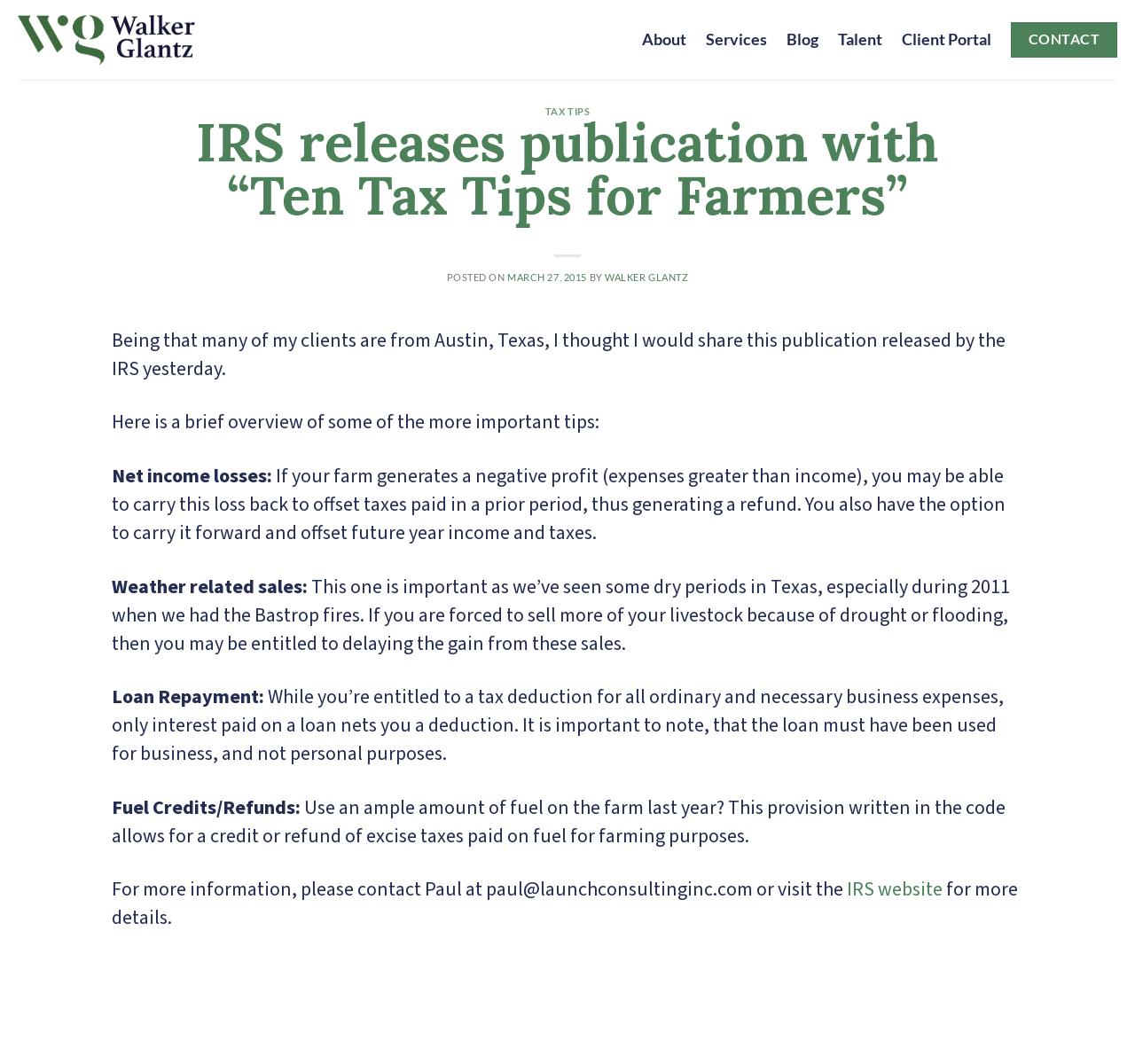Illustrate the webpage with a detailed description.

This webpage appears to be a blog post from a tax consulting firm, Walker Glantz, with a focus on farmers. At the top, there is a navigation menu with links to "About", "Services", "Blog", "Talent", "Client Portal", and "CONTACT". Below the navigation menu, there is a header section with a title "TAX TIPS" and a subheading "IRS releases publication with “Ten Tax Tips for Farmers”". 

The main content of the blog post is divided into sections, each discussing a specific tax tip for farmers. The first section explains that the author, Walker Glantz, is sharing this publication from the IRS because many of their clients are from Austin, Texas. The subsequent sections provide brief overviews of various tax tips, including net income losses, weather-related sales, loan repayment, and fuel credits/refunds. Each section has a brief heading followed by a paragraph of explanatory text.

There is an image of Walker Glantz at the top left corner of the page, which is also a link to the author's profile. The blog post also includes a link to the IRS website for more information on the tax tips. The text is well-organized and easy to read, with clear headings and concise paragraphs.